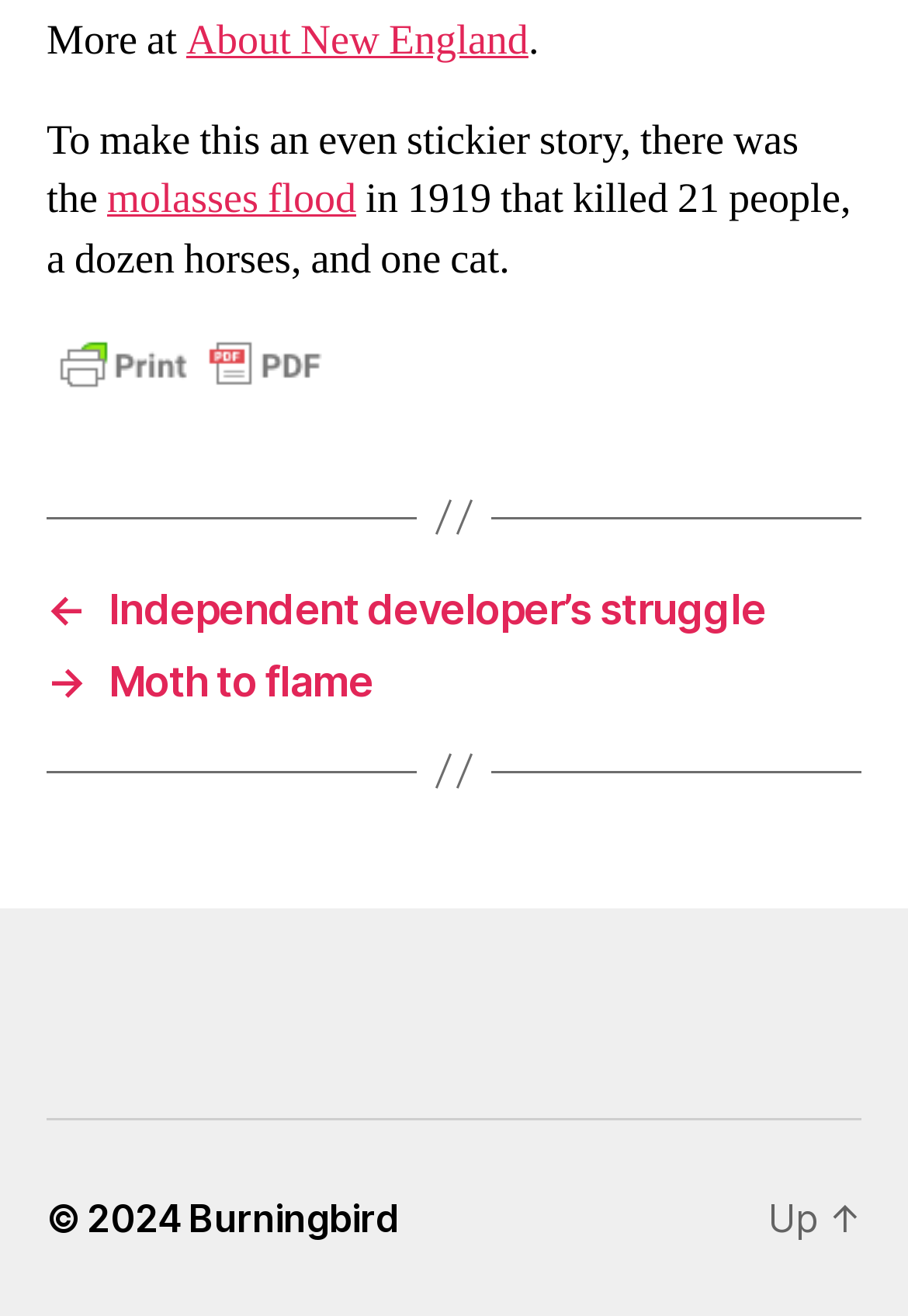Given the element description "molasses flood", identify the bounding box of the corresponding UI element.

[0.118, 0.132, 0.392, 0.173]